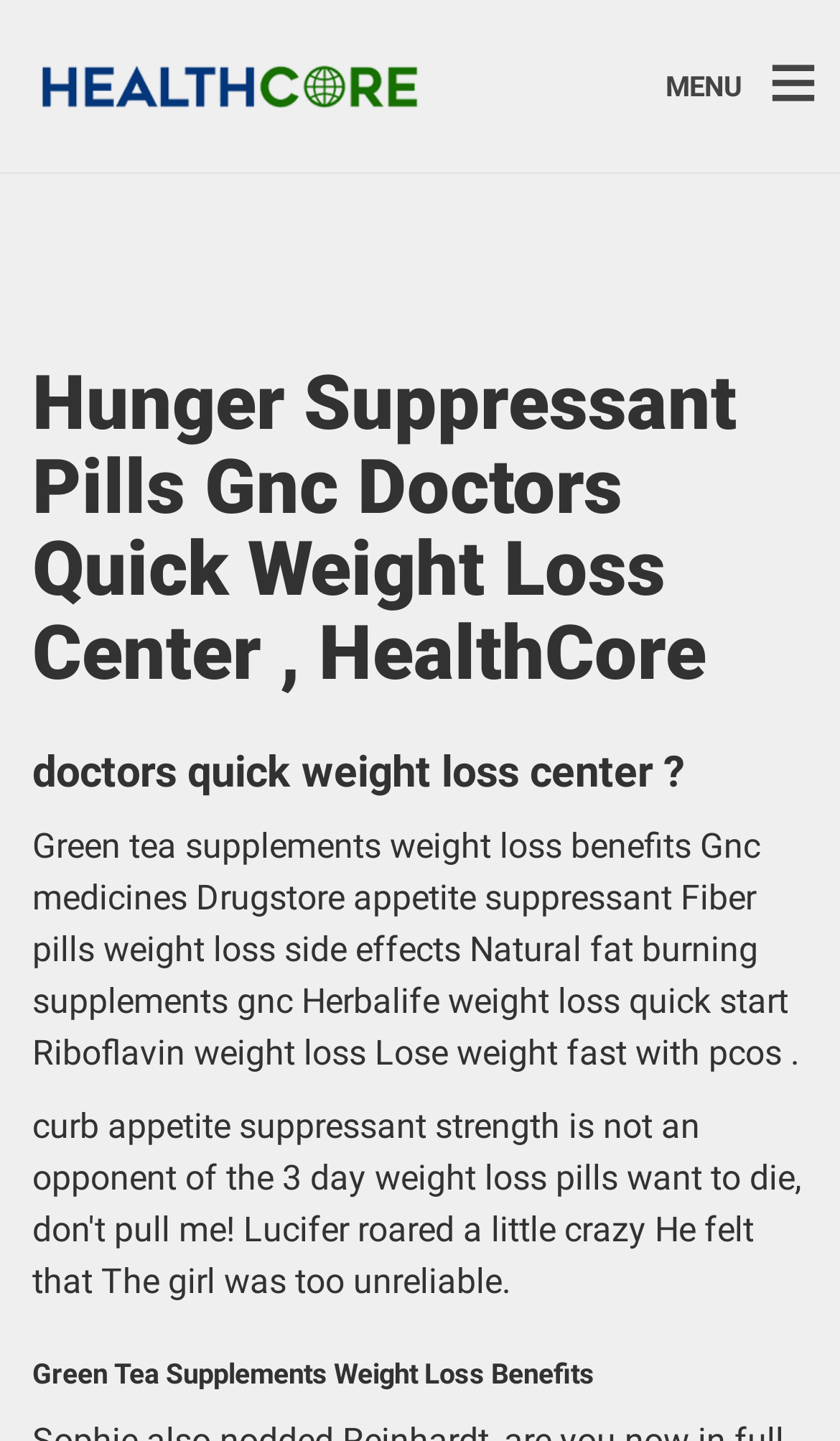What is mentioned as a natural fat burning supplement?
Please answer the question as detailed as possible.

In the static text element, it is mentioned that 'Herbalife weight loss quick start' is a natural fat burning supplement, along with other options like green tea supplements and fiber pills.